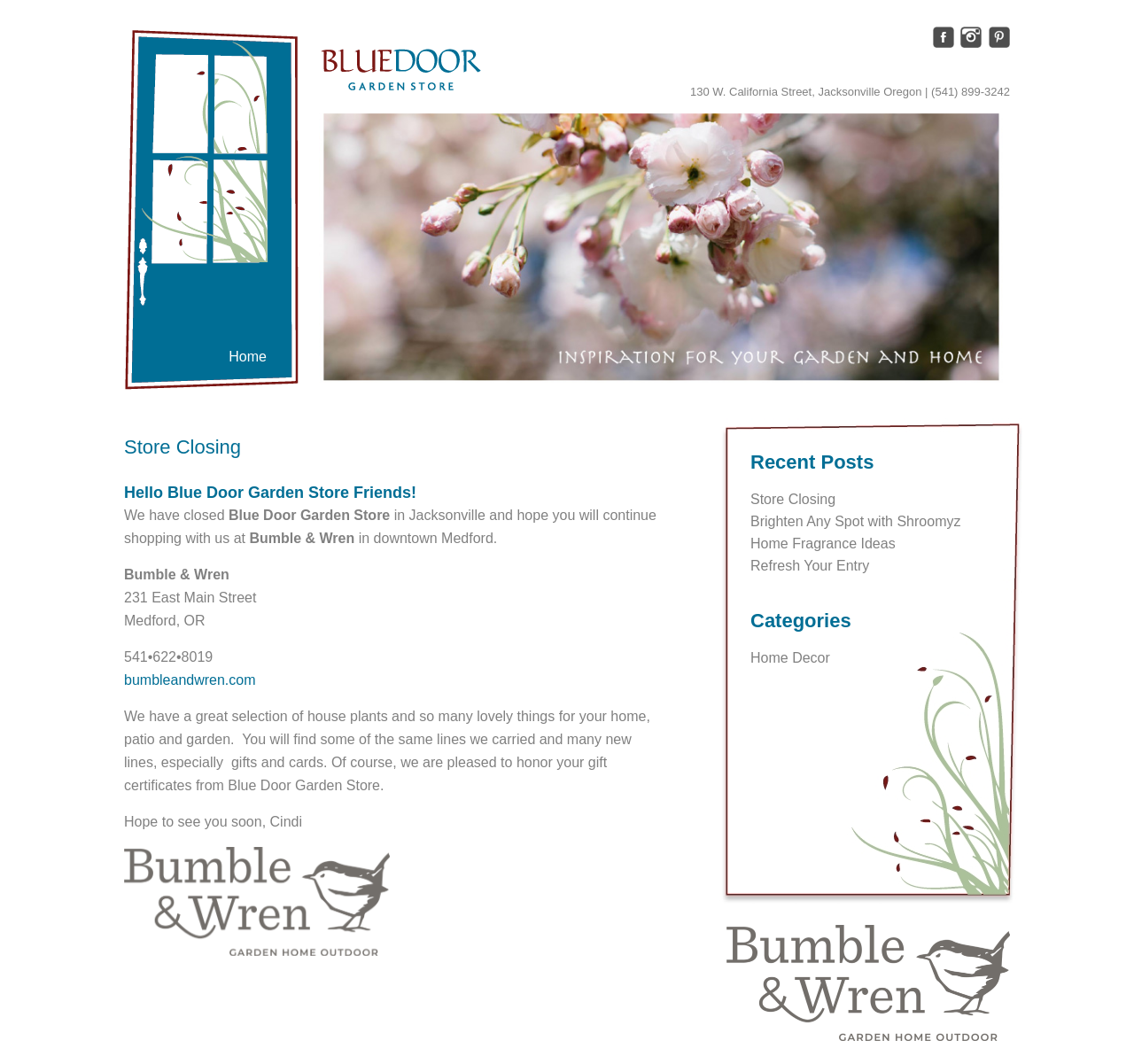Look at the image and write a detailed answer to the question: 
How many links are there in the 'Recent Posts' section?

I found the number of links by looking at the link elements with the bounding box coordinates [0.662, 0.462, 0.737, 0.476], [0.662, 0.483, 0.847, 0.497], [0.662, 0.504, 0.79, 0.518], and [0.662, 0.525, 0.767, 0.539], which are all located in the 'Recent Posts' section.